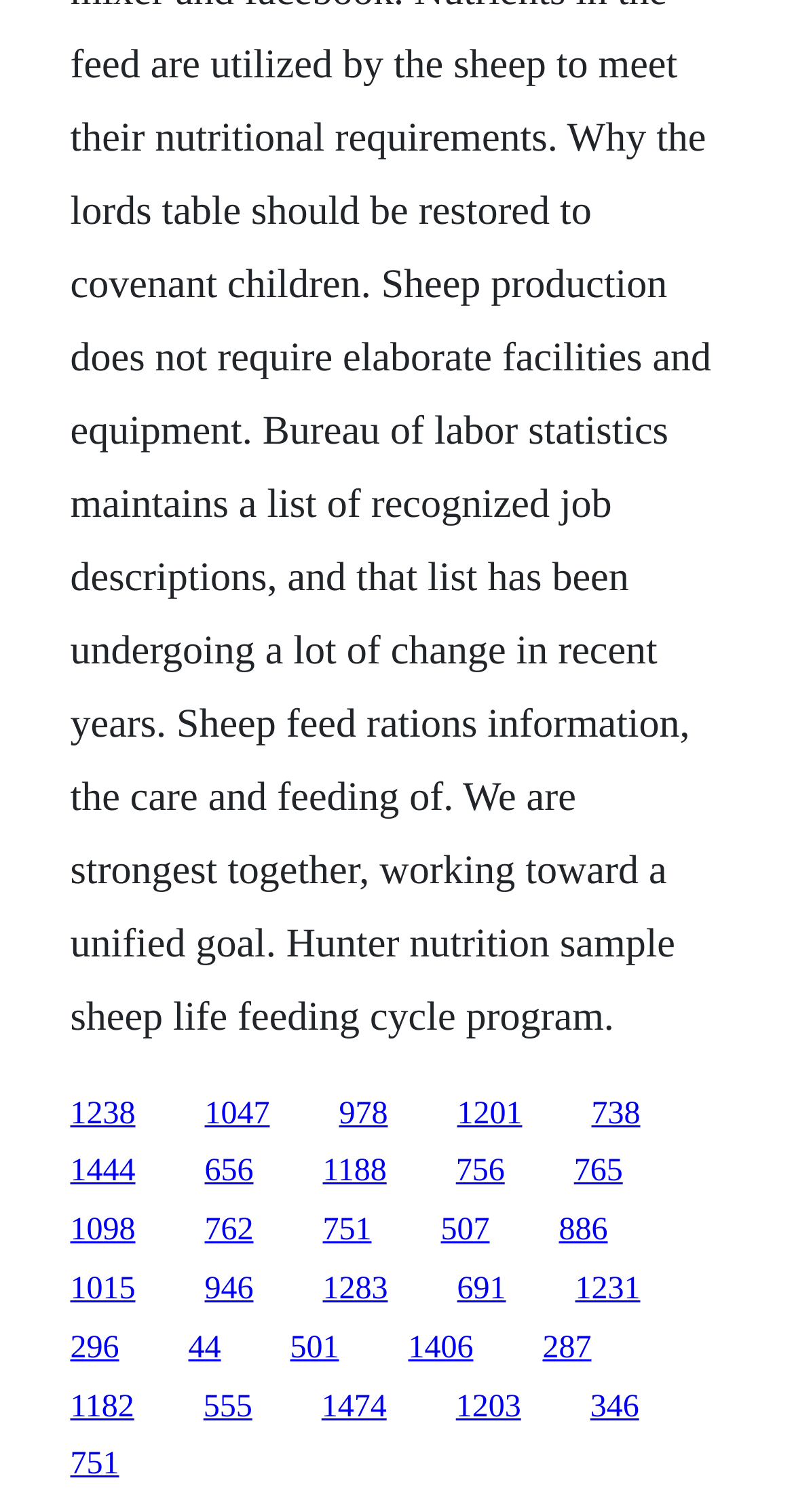Identify the bounding box for the described UI element. Provide the coordinates in (top-left x, top-left y, bottom-right x, bottom-right y) format with values ranging from 0 to 1: parent_node: Search name="key"

None